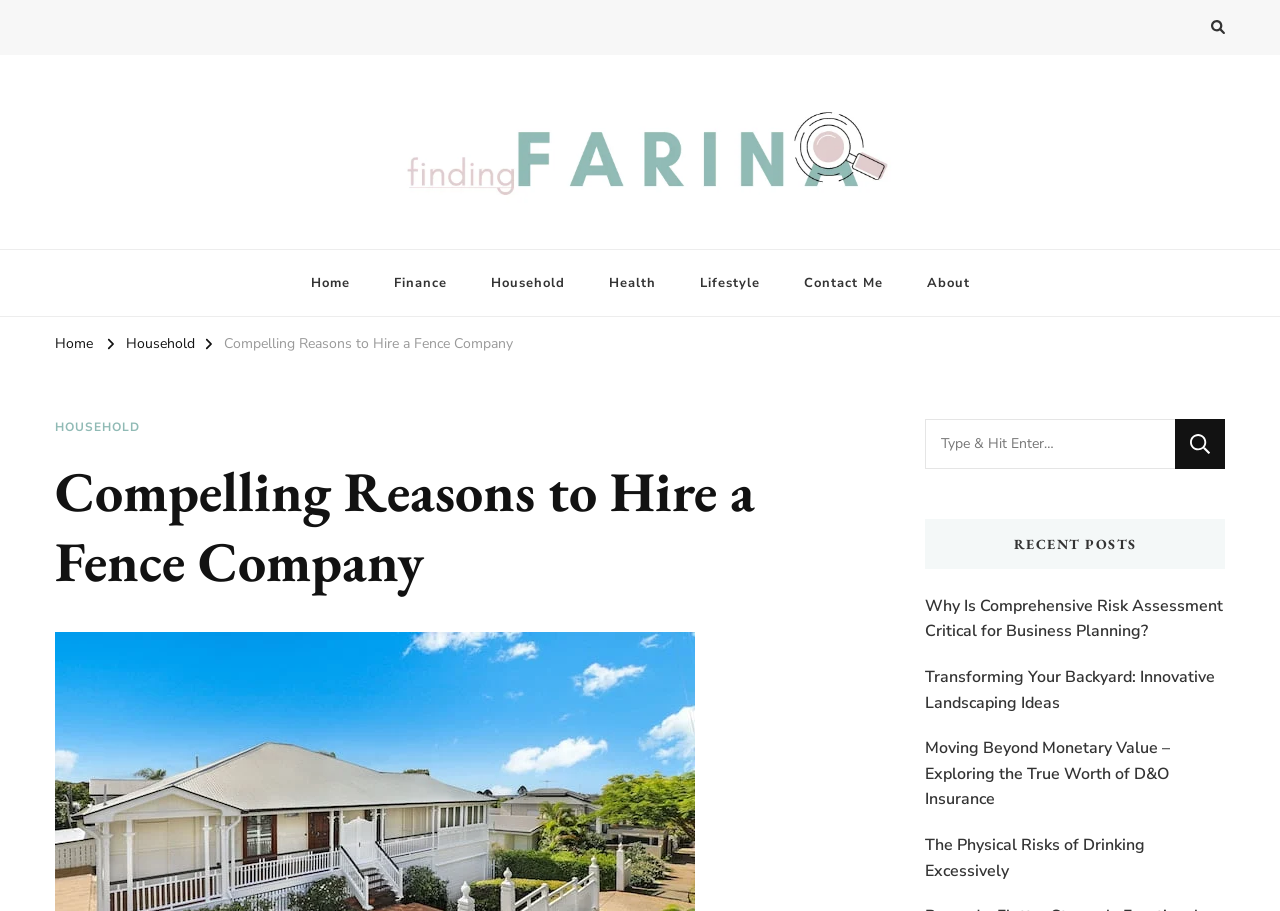Reply to the question with a single word or phrase:
What is the topic of the article?

Fence Company